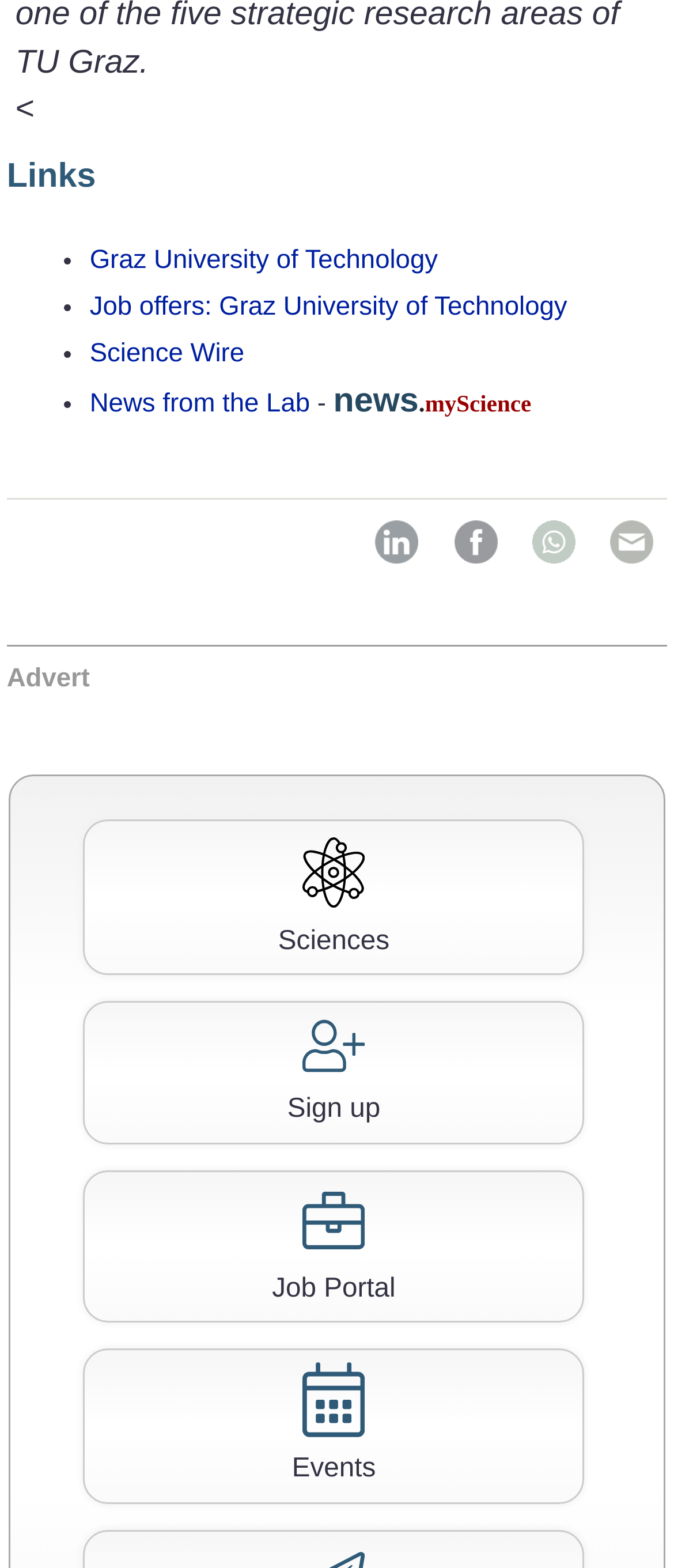Please determine the bounding box coordinates of the clickable area required to carry out the following instruction: "Explore the Job Portal". The coordinates must be four float numbers between 0 and 1, represented as [left, top, right, bottom].

[0.124, 0.746, 0.867, 0.843]